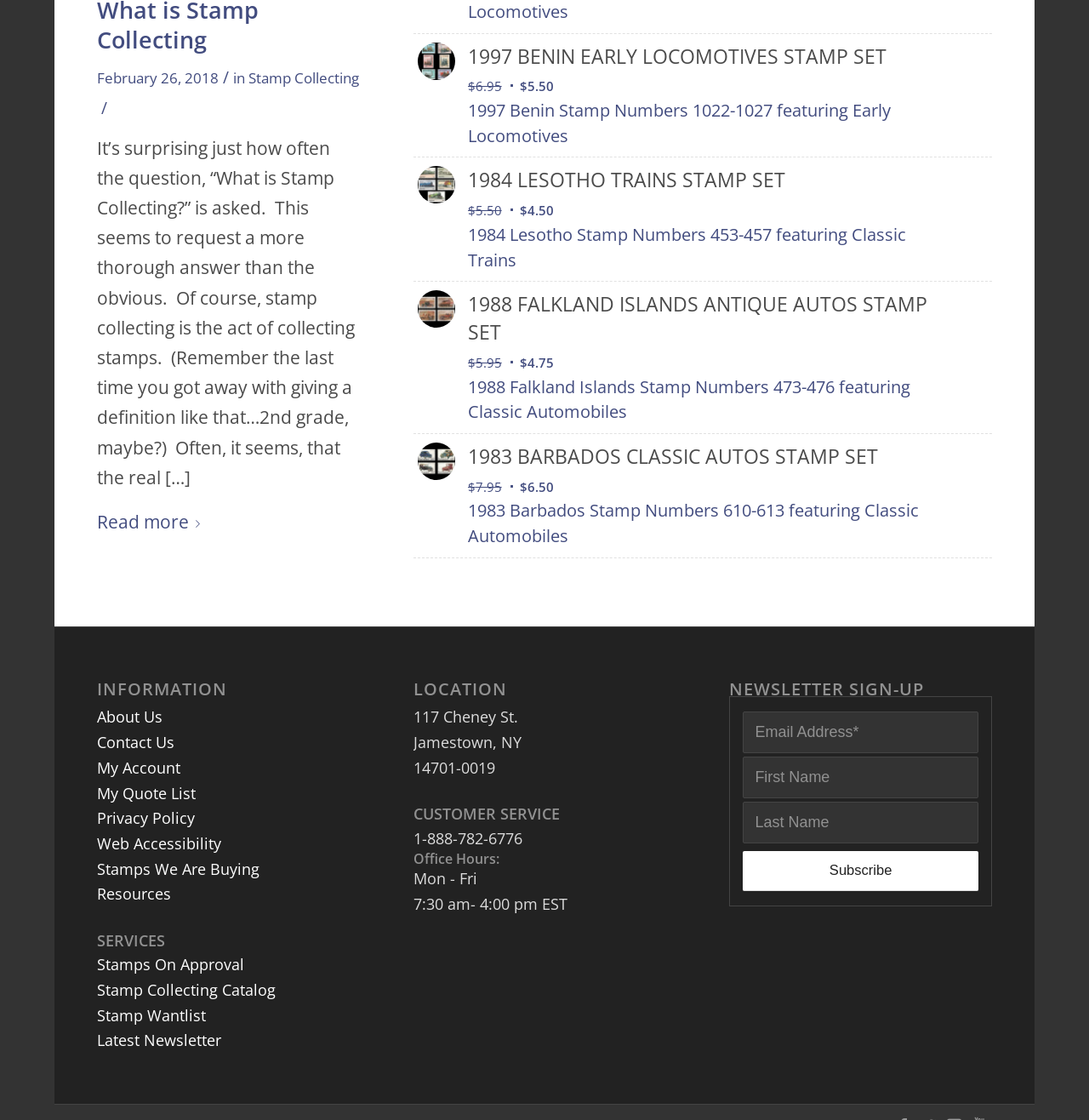Determine the bounding box coordinates of the region to click in order to accomplish the following instruction: "Go to NEWS". Provide the coordinates as four float numbers between 0 and 1, specifically [left, top, right, bottom].

None